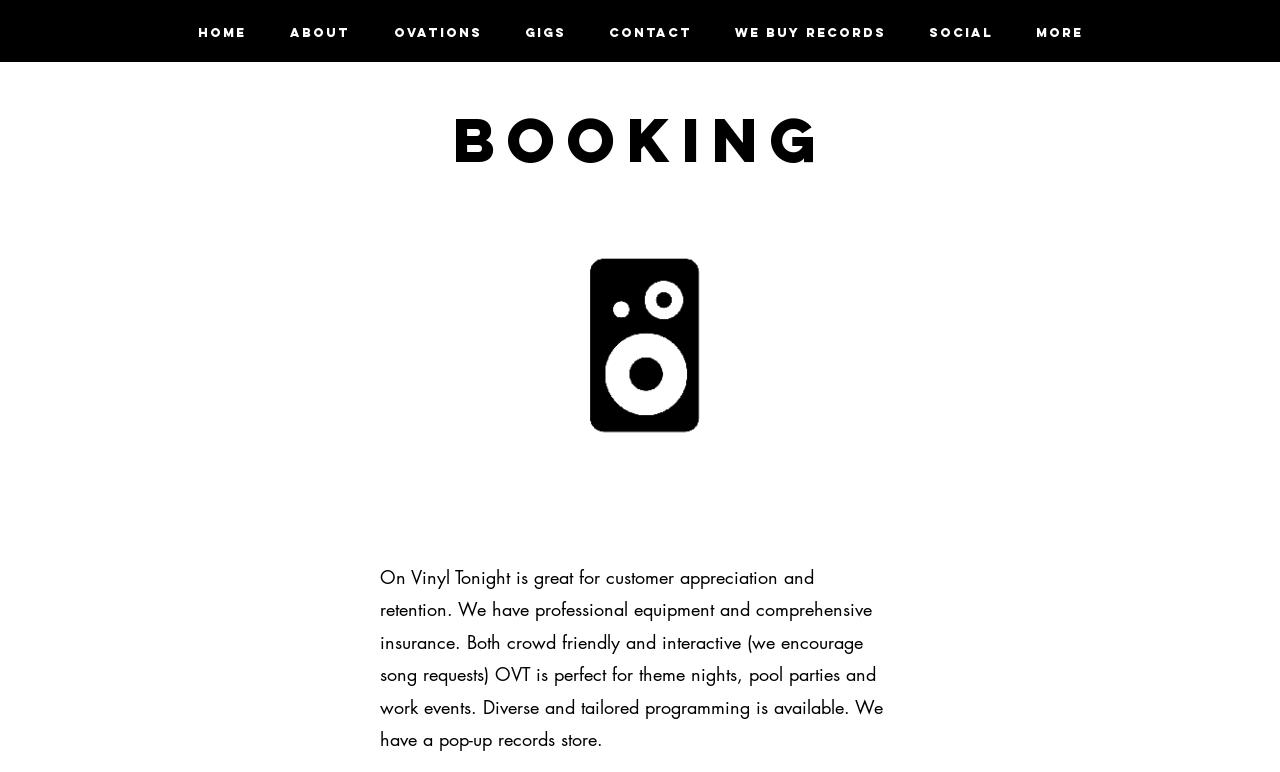Provide a brief response to the question below using a single word or phrase: 
What is On Vinyl Tonight suitable for?

customer appreciation and retention